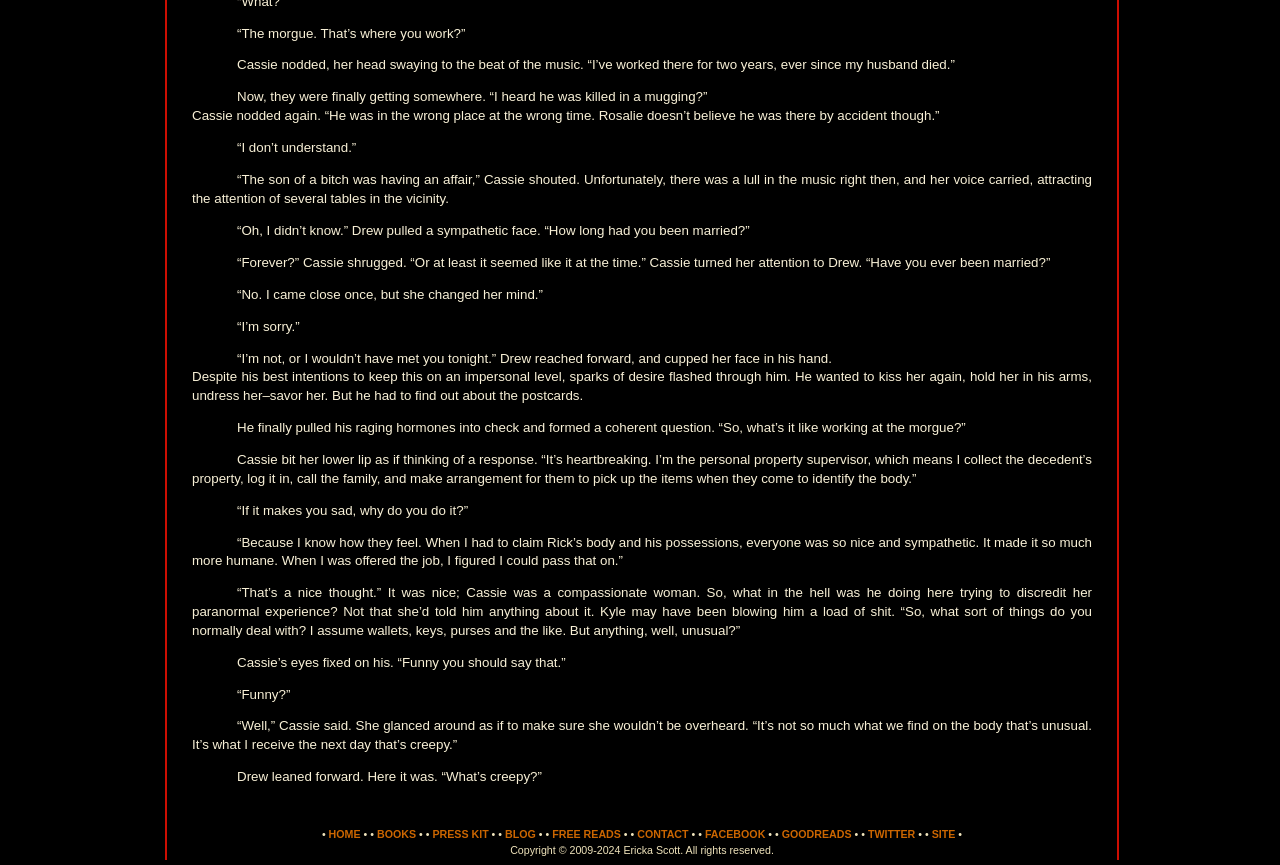Determine the bounding box coordinates of the clickable element to complete this instruction: "Click HOME". Provide the coordinates in the format of four float numbers between 0 and 1, [left, top, right, bottom].

[0.257, 0.957, 0.282, 0.971]